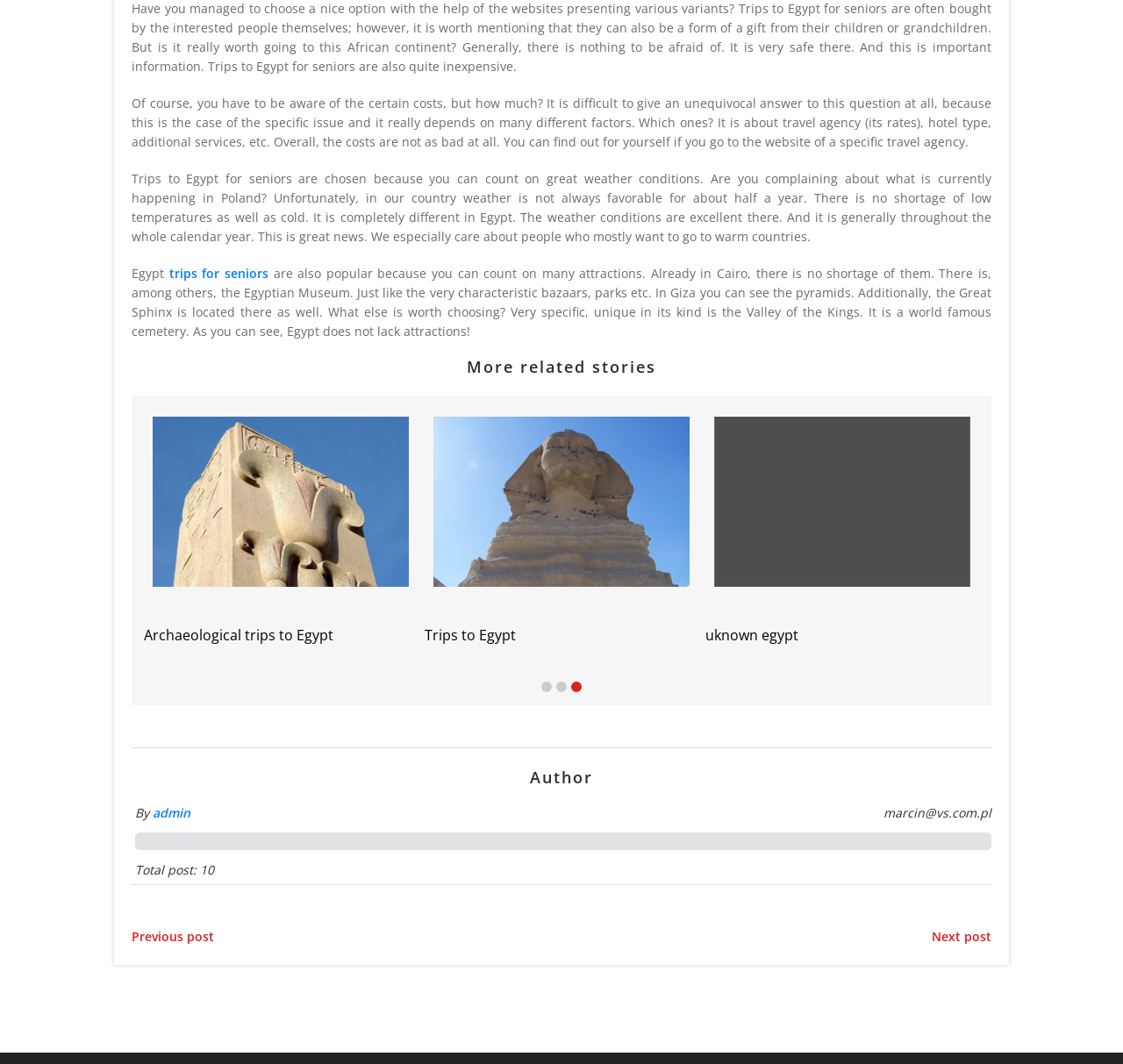Identify the coordinates of the bounding box for the element described below: "Trips to Egypt". Return the coordinates as four float numbers between 0 and 1: [left, top, right, bottom].

[0.878, 0.588, 0.96, 0.606]